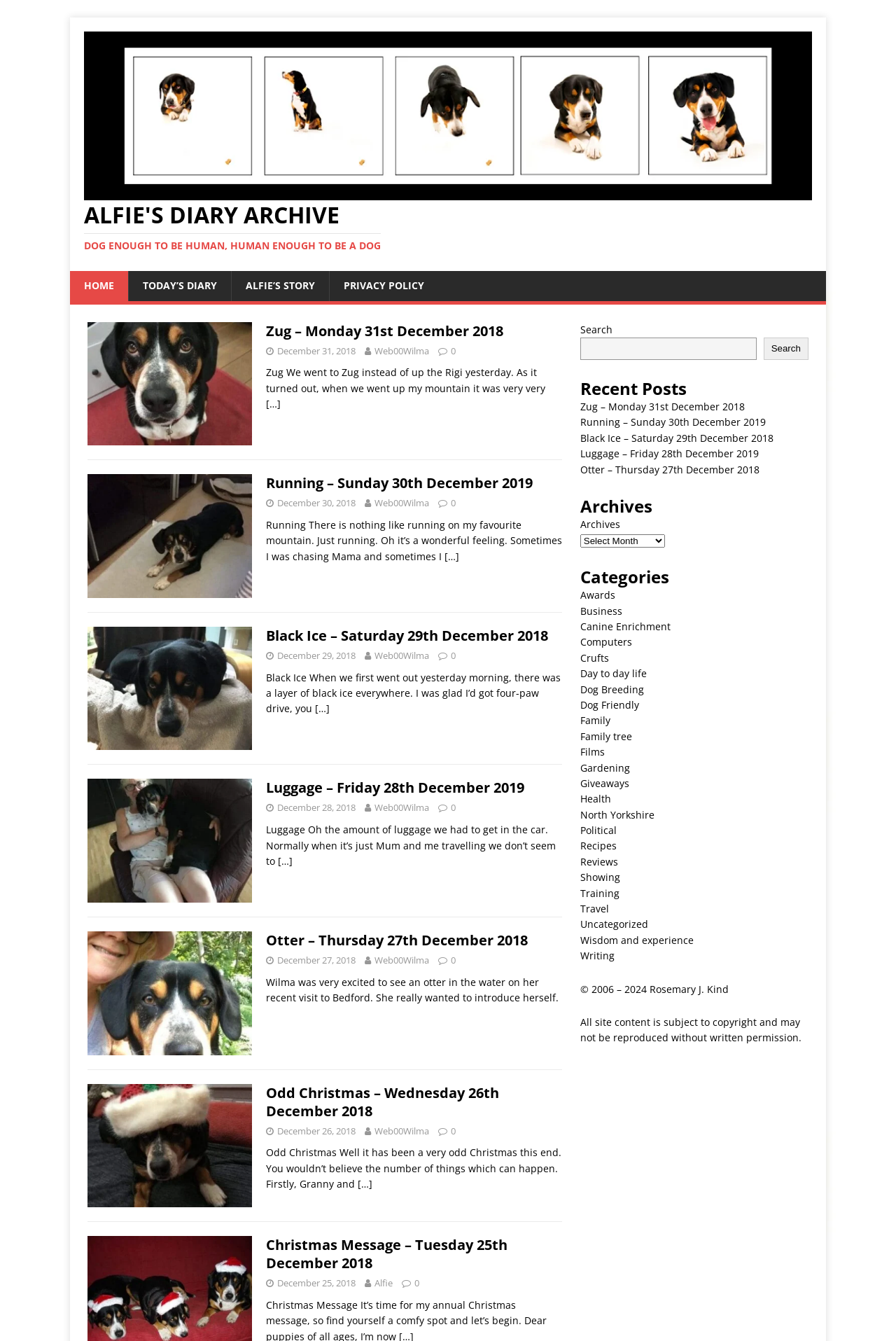Analyze the image and deliver a detailed answer to the question: What is the title of the last diary entry on the webpage?

The title of the last diary entry on the webpage can be found at the bottom of the webpage, where it is written as 'Christmas Message – Tuesday 25th December 2018'.